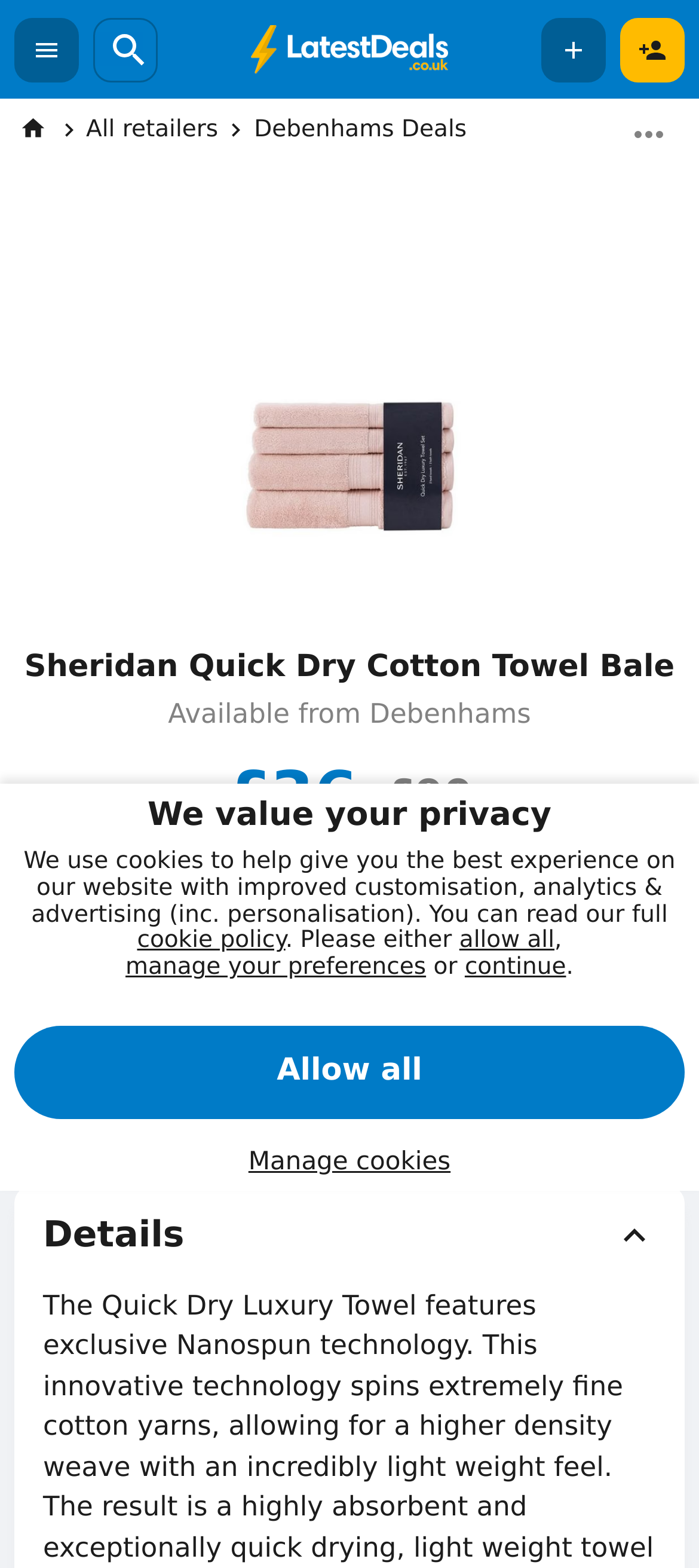Locate the bounding box coordinates of the item that should be clicked to fulfill the instruction: "Get the deal".

[0.021, 0.54, 0.979, 0.597]